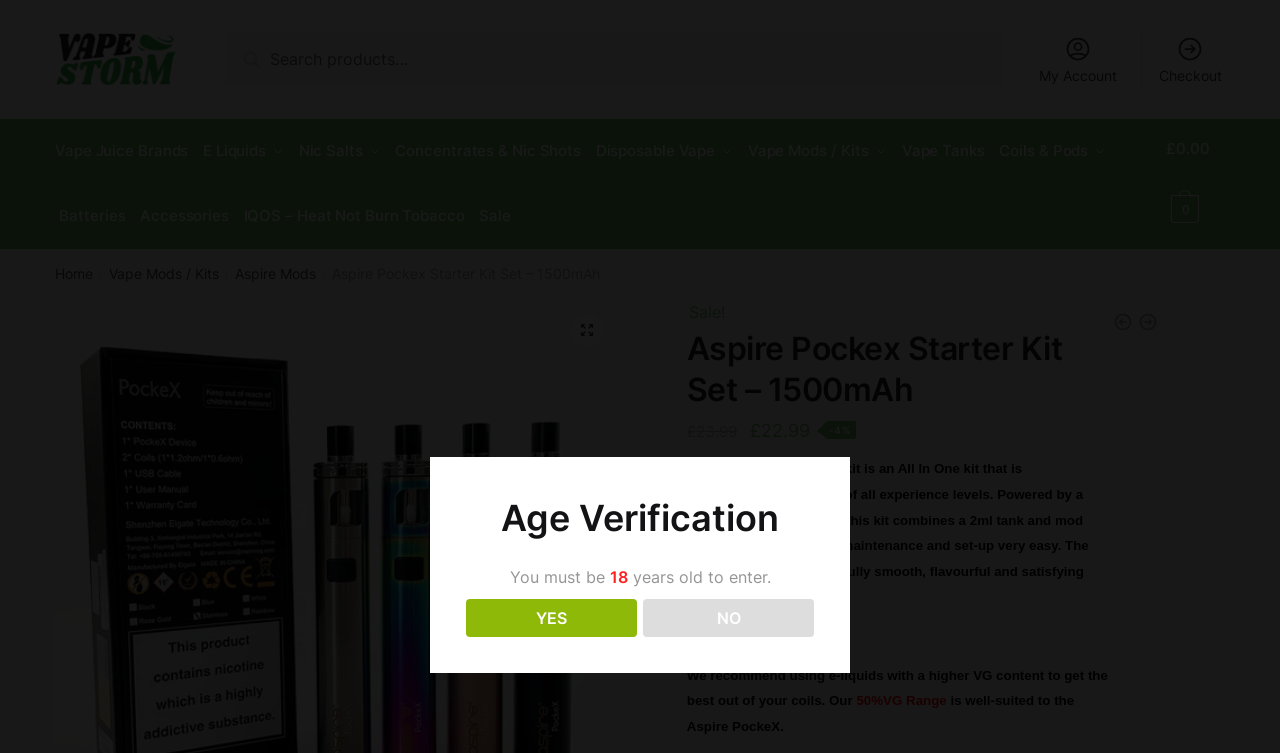Identify the webpage's primary heading and generate its text.

Aspire Pockex Starter Kit Set – 1500mAh